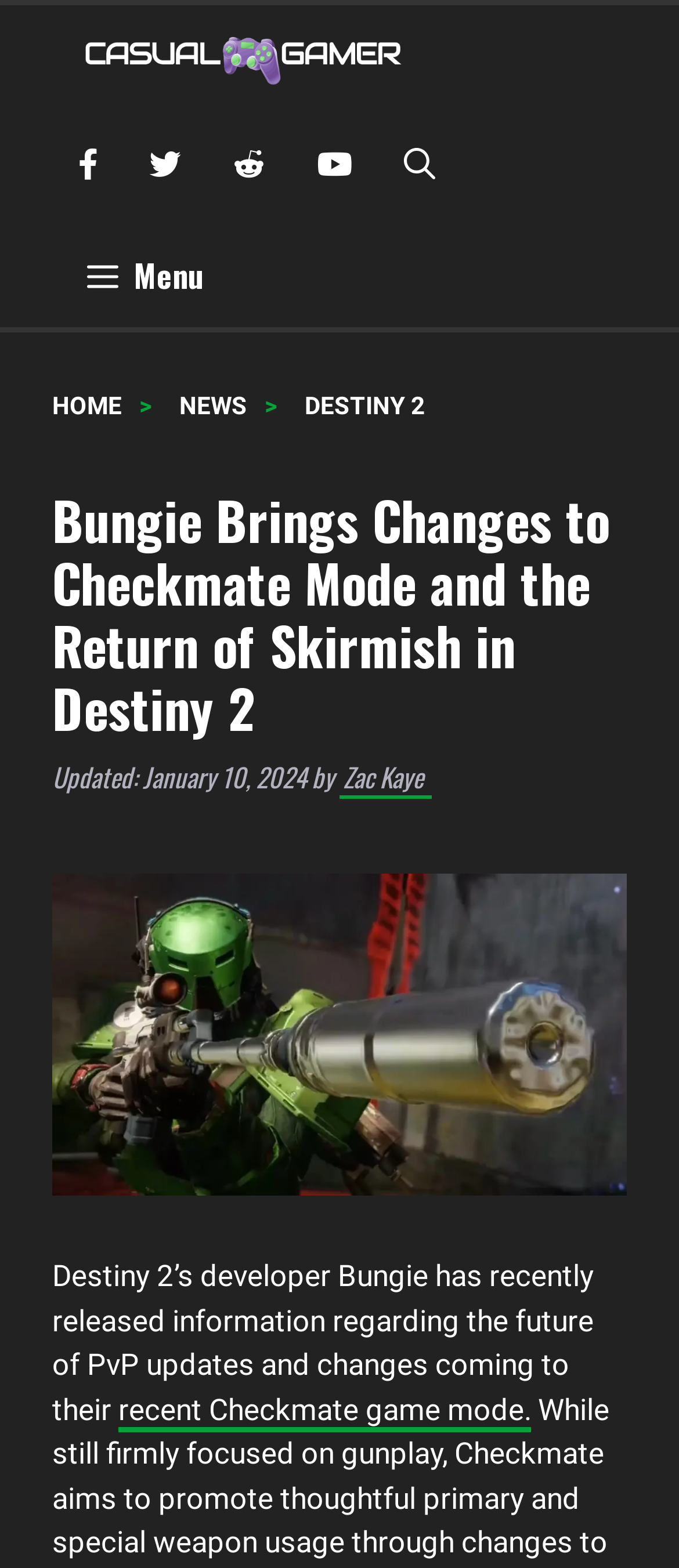Provide the bounding box coordinates for the UI element that is described by this text: "recent Checkmate game mode.". The coordinates should be in the form of four float numbers between 0 and 1: [left, top, right, bottom].

[0.174, 0.887, 0.782, 0.913]